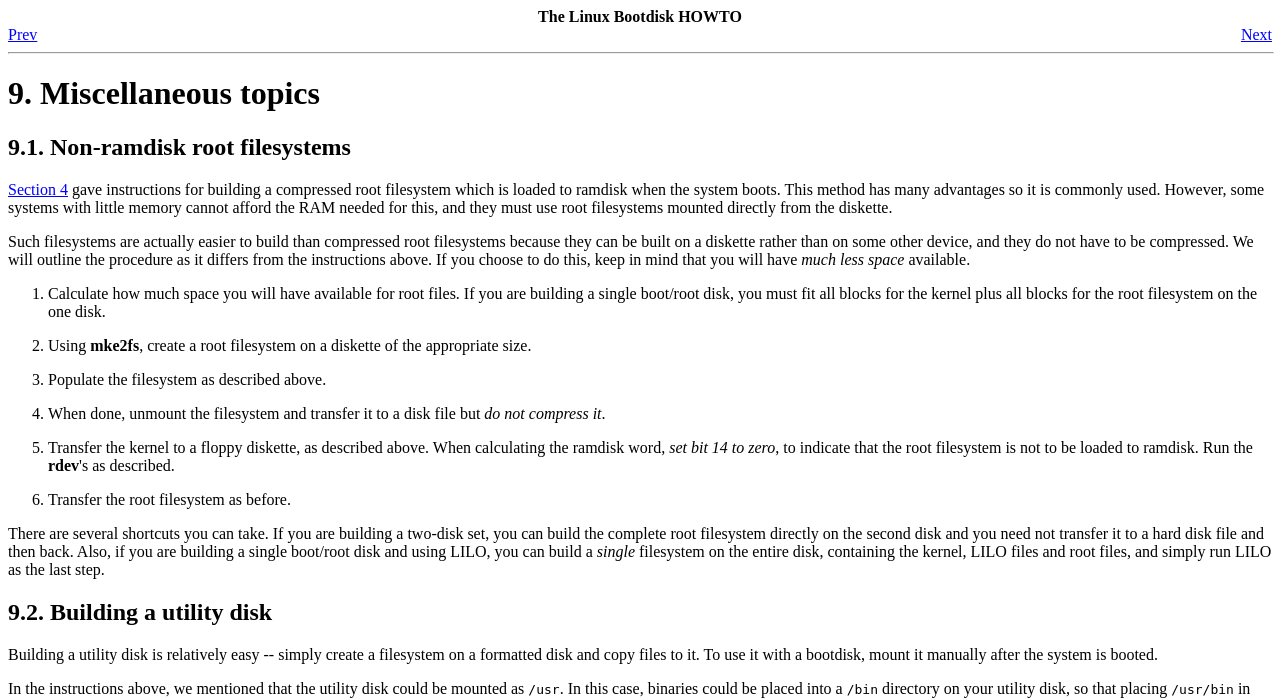Construct a comprehensive description capturing every detail on the webpage.

The webpage is about miscellaneous topics related to Linux, specifically focusing on building a non-ramdisk root filesystem and creating a utility disk. 

At the top of the page, there is a header navigation table with links to "Prev" and "Next" pages. Below the navigation table, there is a horizontal separator line. 

The main content of the page is divided into two sections: "9. Miscellaneous topics" and "9.2. Building a utility disk". 

In the first section, there are instructions on how to build a non-ramdisk root filesystem, which includes calculating the available space, creating a root filesystem on a diskette, populating the filesystem, and transferring it to a disk file. The instructions are presented in a step-by-step manner, with each step numbered and described in detail. 

In the second section, the webpage explains how to build a utility disk, which involves creating a filesystem on a formatted disk and copying files to it. The utility disk can be mounted manually after the system is booted, and it can be used to store binaries and other files. 

Throughout the page, there are no images, but there are many blocks of text, including headings, paragraphs, and list markers. The text is densely packed, with little whitespace between the elements.